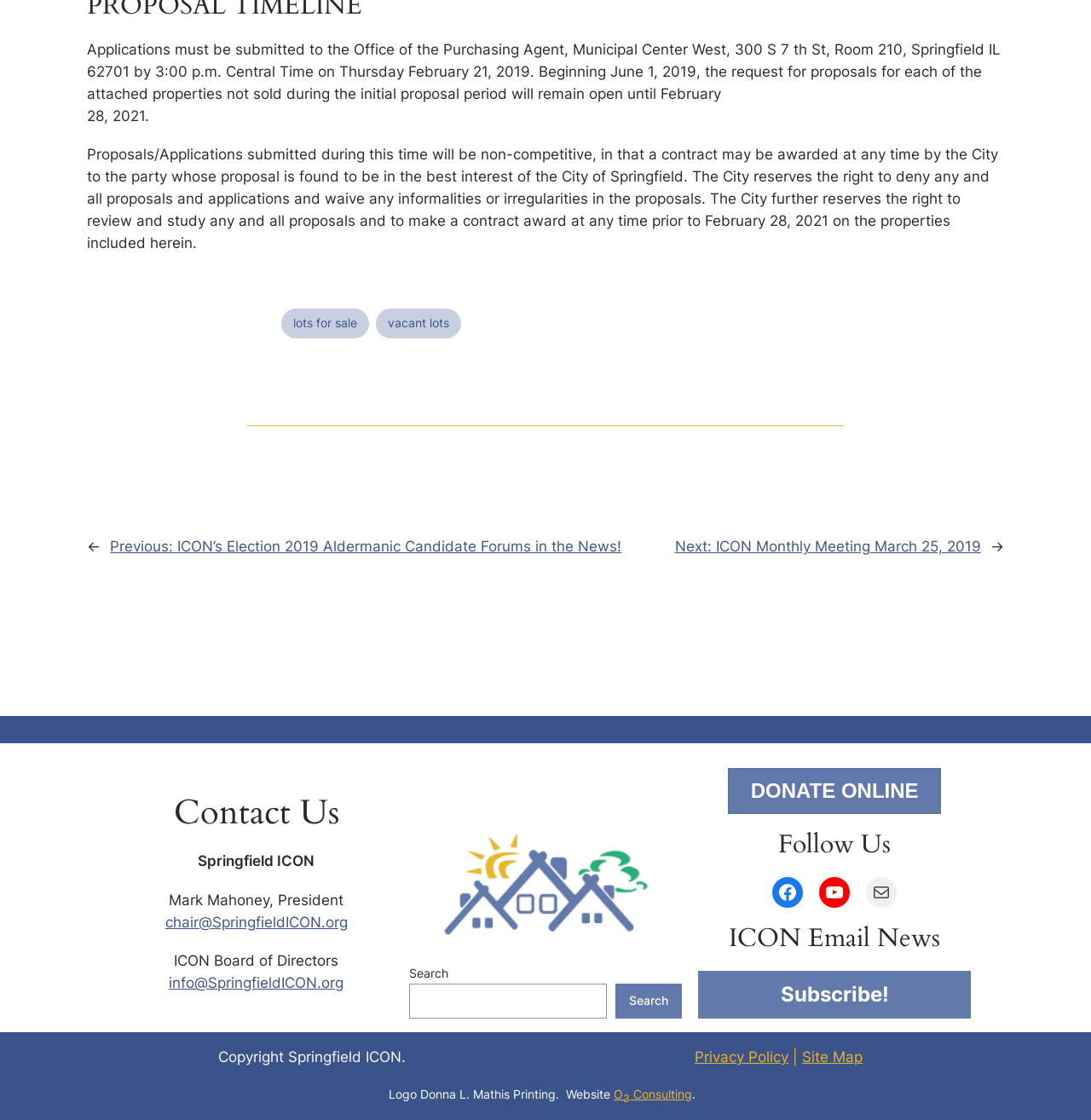Find the bounding box coordinates for the area you need to click to carry out the instruction: "Visit 'vacant lots'". The coordinates should be four float numbers between 0 and 1, indicated as [left, top, right, bottom].

[0.345, 0.276, 0.423, 0.302]